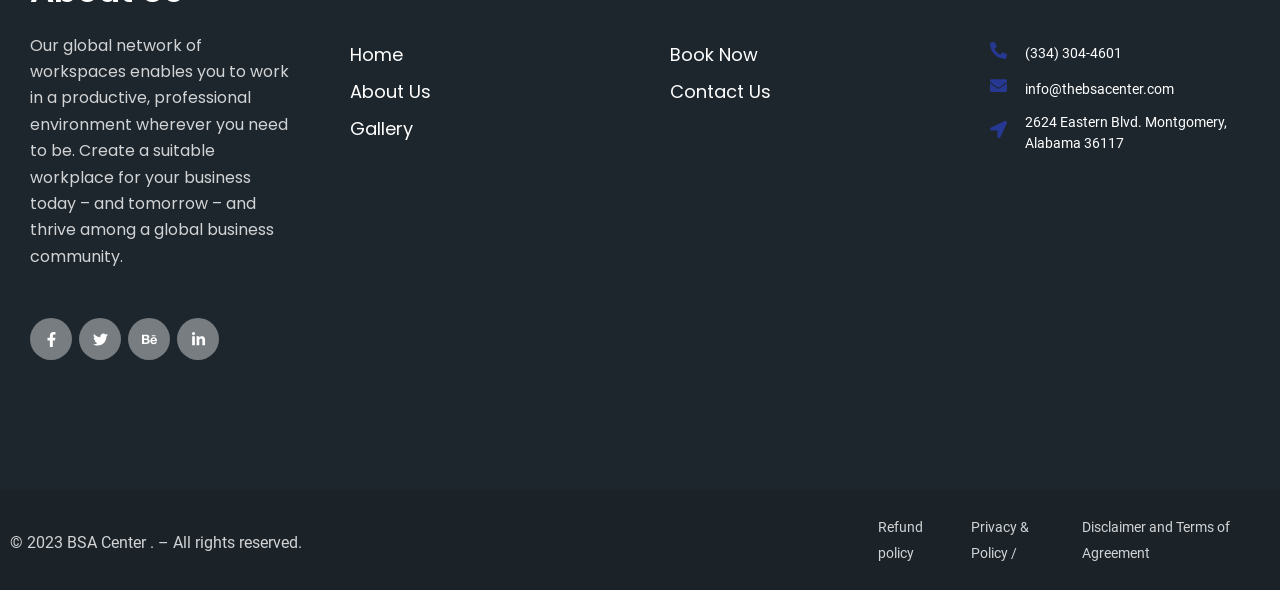What is the address of the BSA Center?
Provide an in-depth answer to the question, covering all aspects.

The address of the BSA Center is 2624 Eastern Blvd. Montgomery, Alabama 36117, as stated in the link element with ID 735.